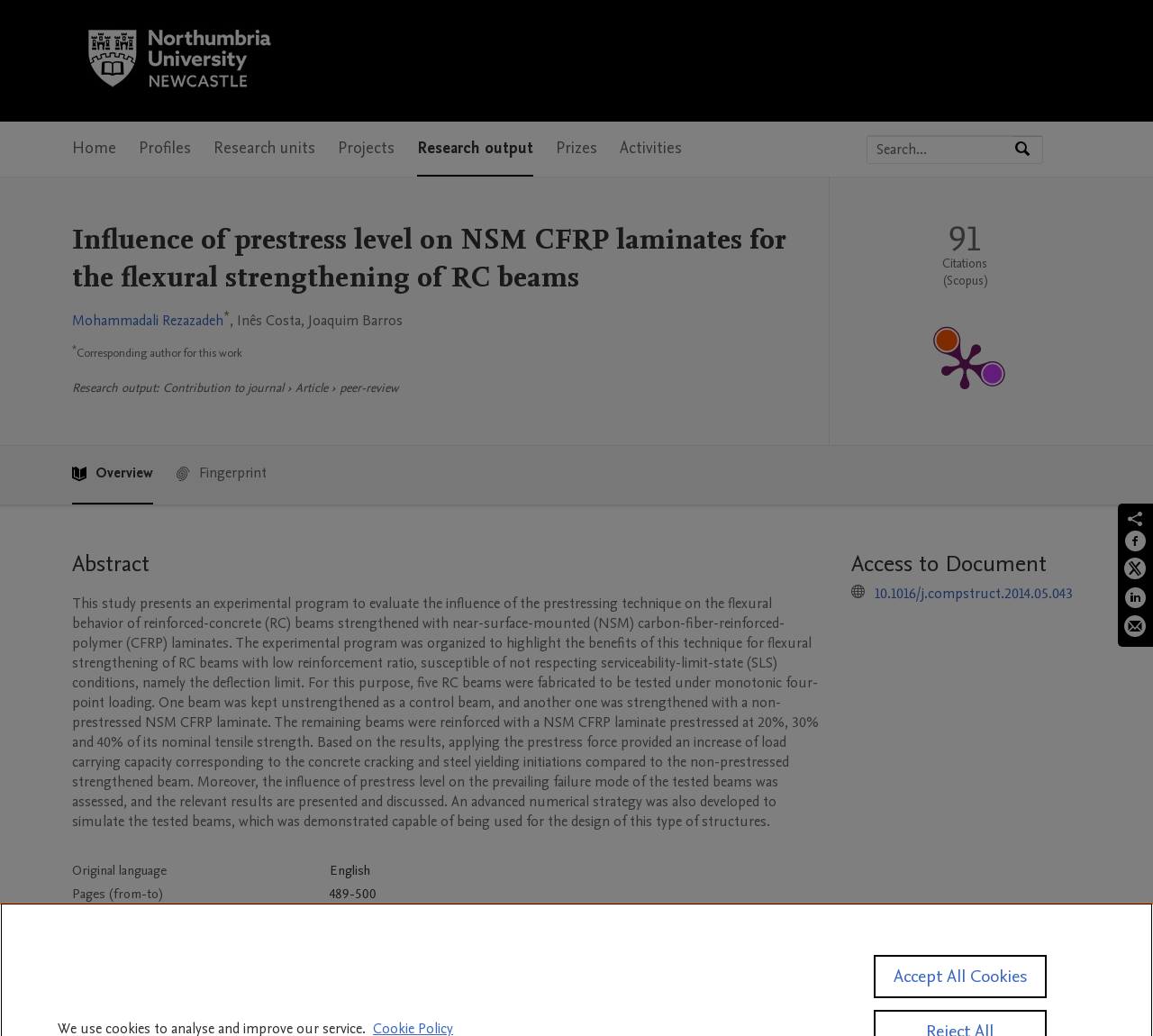Pinpoint the bounding box coordinates of the element to be clicked to execute the instruction: "Search by expertise, name or affiliation".

[0.752, 0.131, 0.879, 0.157]